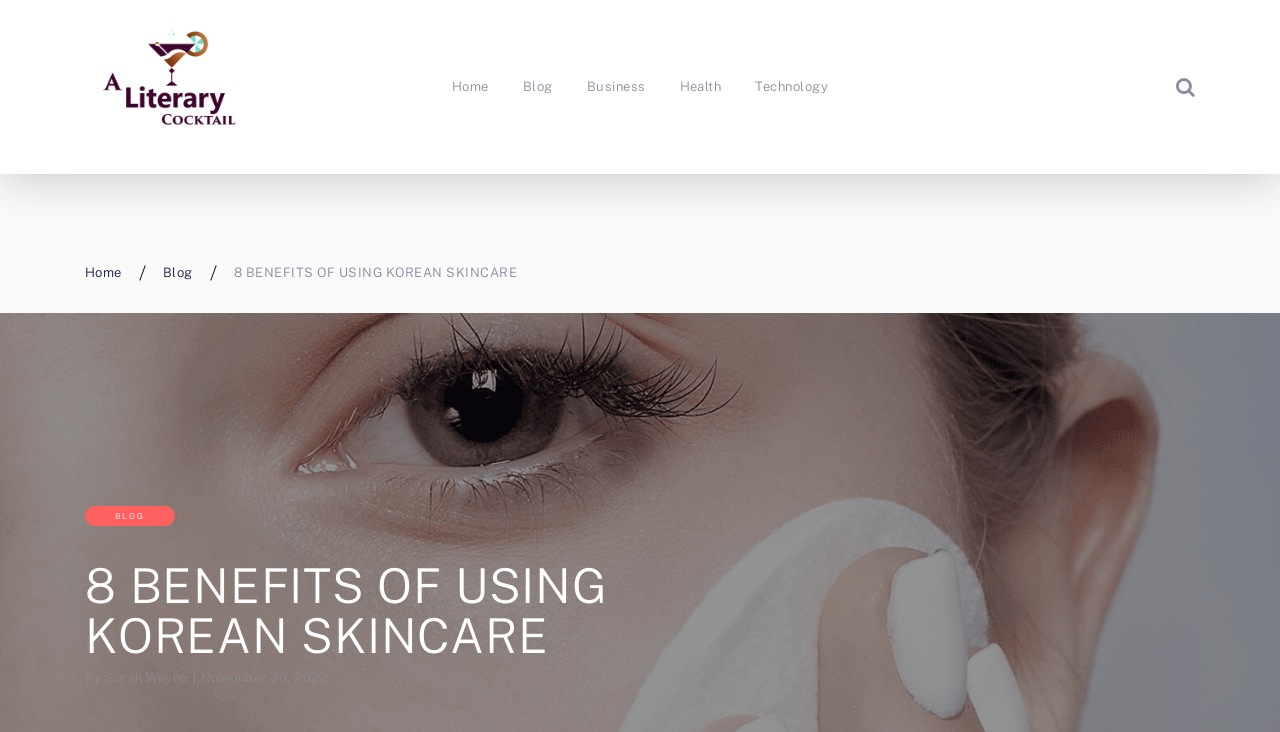Determine the bounding box coordinates of the section I need to click to execute the following instruction: "go to home page". Provide the coordinates as four float numbers between 0 and 1, i.e., [left, top, right, bottom].

[0.353, 0.103, 0.382, 0.136]